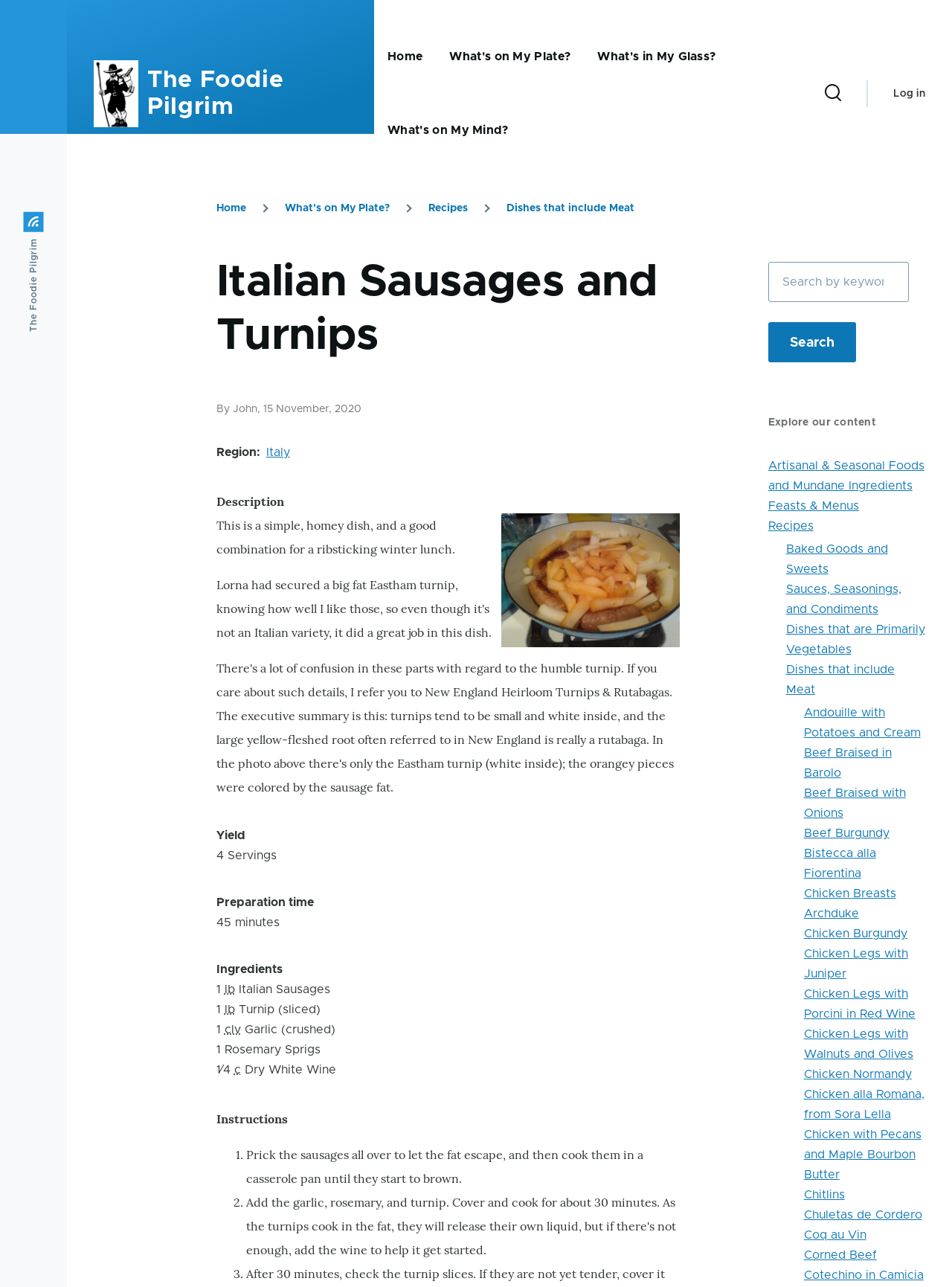Can you find the bounding box coordinates of the area I should click to execute the following instruction: "Explore 'Dishes that include Meat'"?

[0.532, 0.158, 0.666, 0.166]